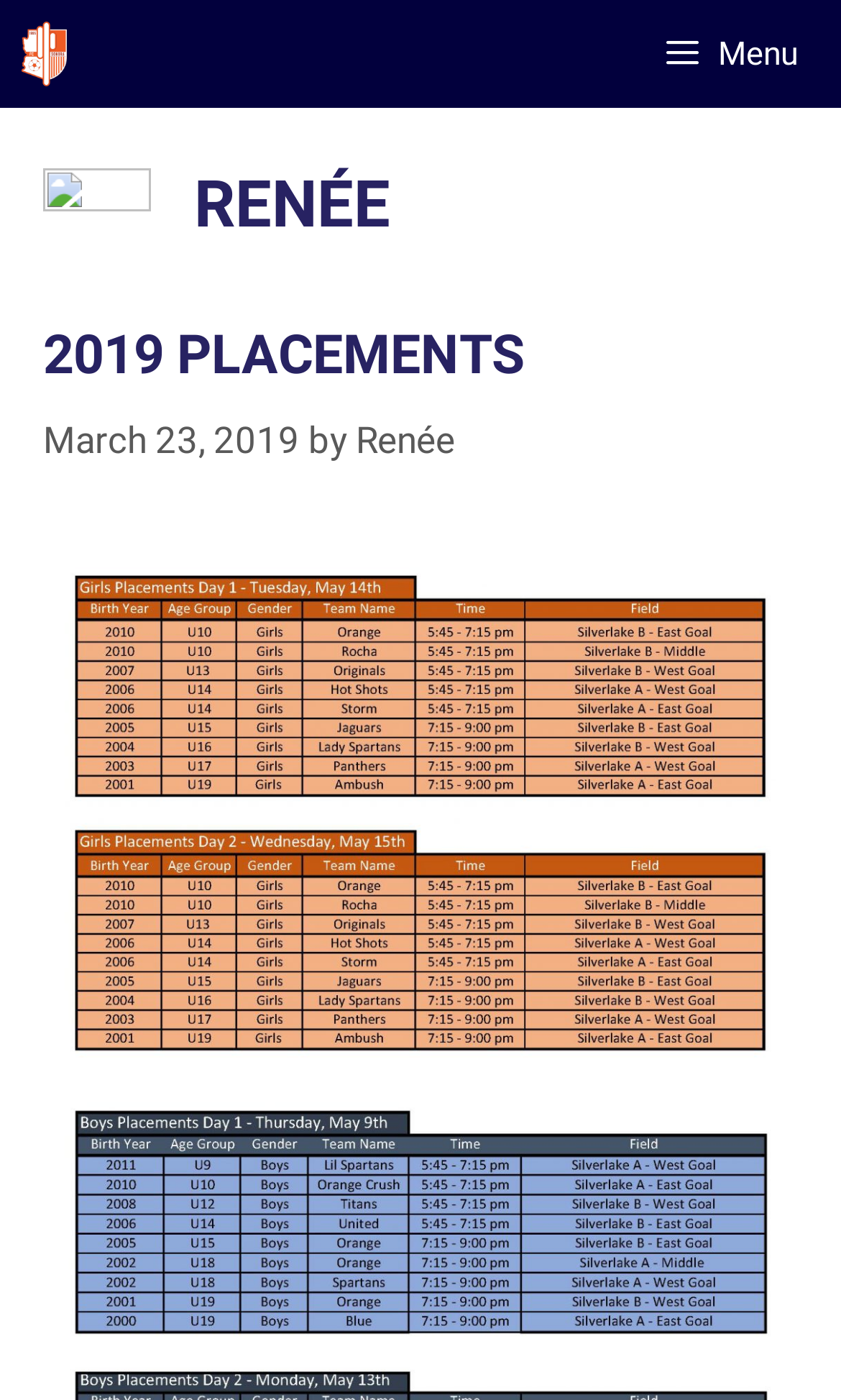What is the name of the football club? From the image, respond with a single word or brief phrase.

FC Sonora